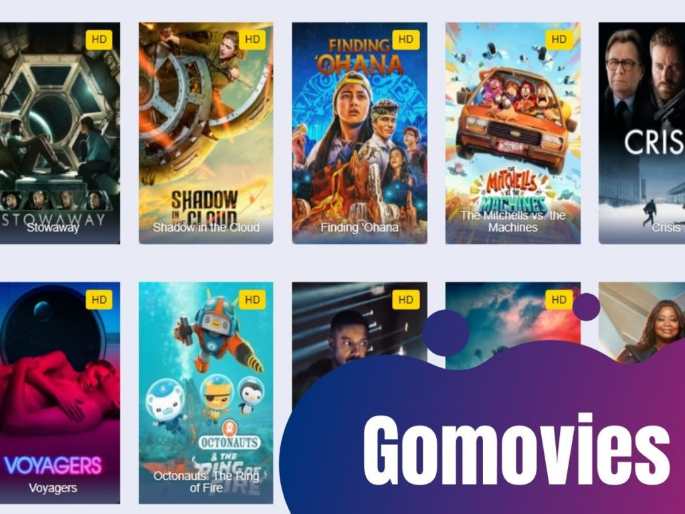Use the information in the screenshot to answer the question comprehensively: What is the quality of the movies tagged in the upper row?

In the upper row, titles such as 'Stowaway,' 'Shadow in the Cloud,' 'Finding 'Ohana,' and 'The Mitchells vs. the Machines' are prominently displayed, each tagged with an 'HD' label, indicating high-definition quality.